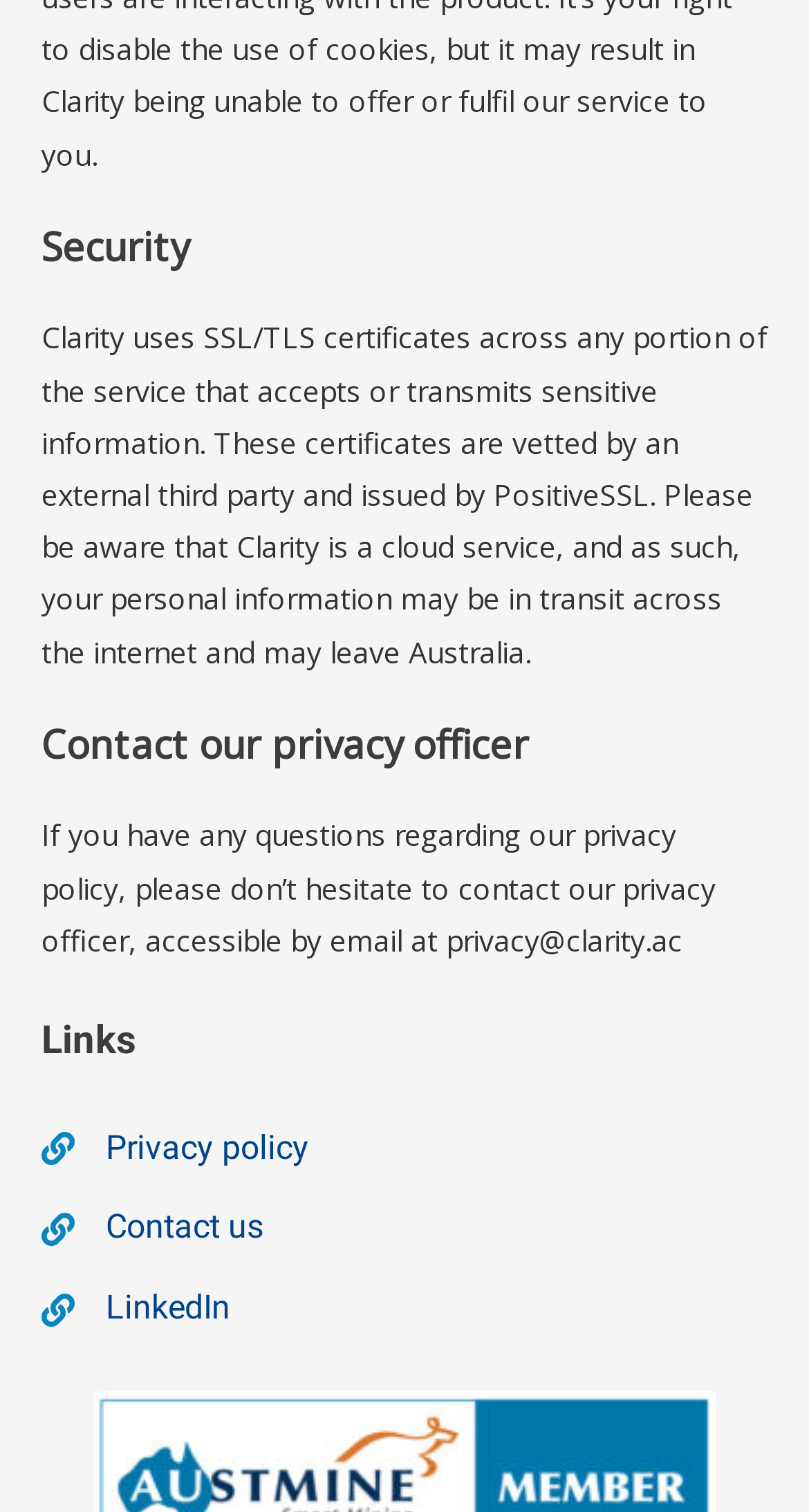What type of certificates does Clarity use?
Use the screenshot to answer the question with a single word or phrase.

SSL/TLS